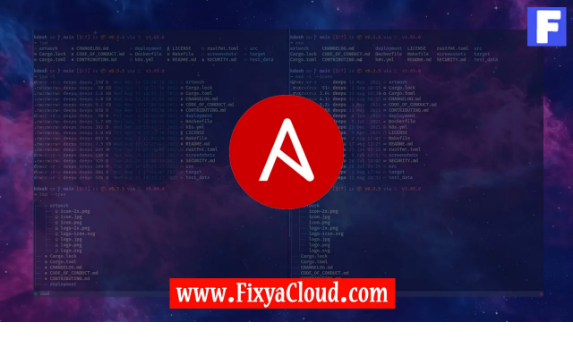What is the purpose of the guide depicted in the image? Analyze the screenshot and reply with just one word or a short phrase.

Enhancing security through automation